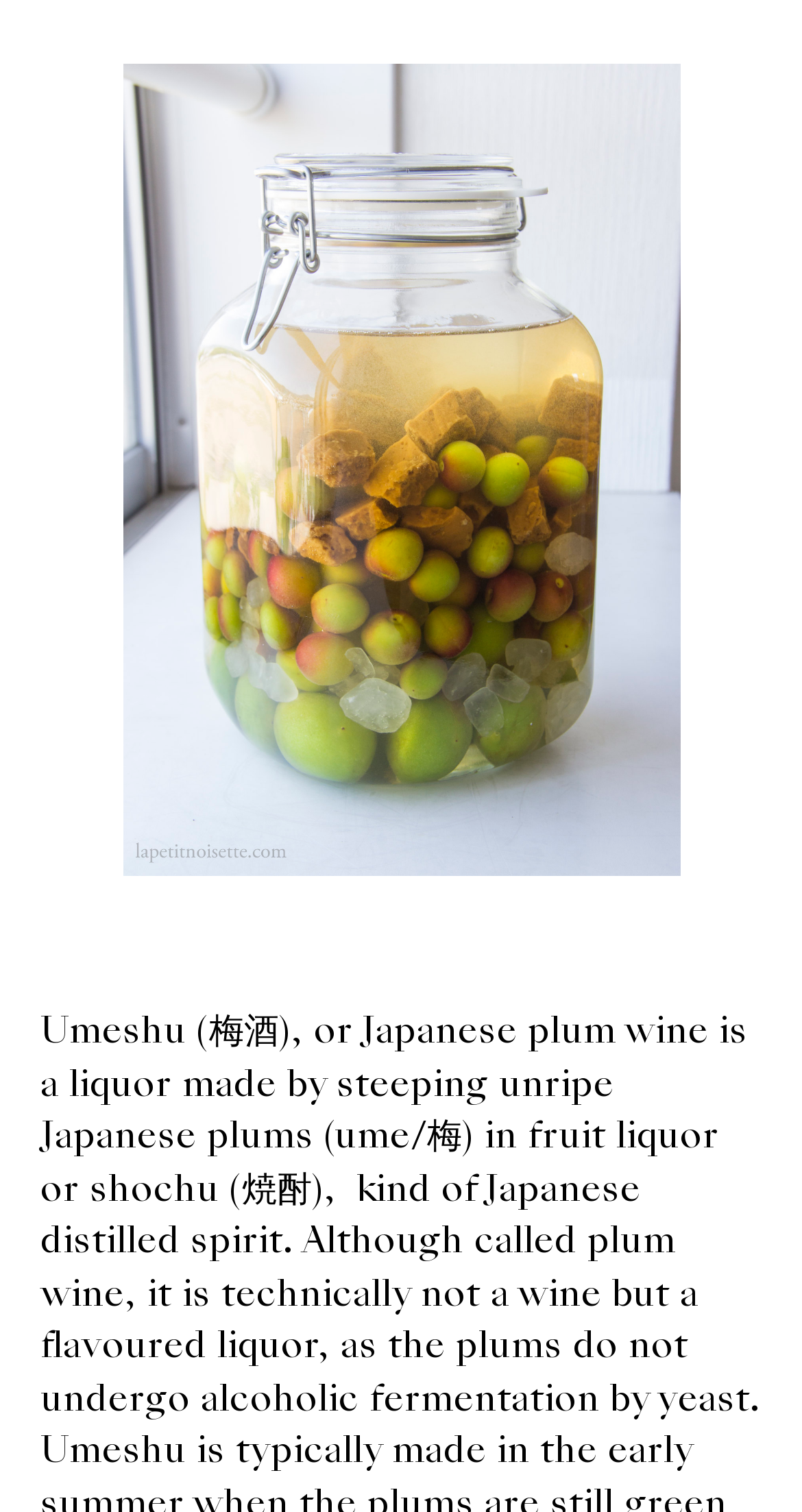Bounding box coordinates are to be given in the format (top-left x, top-left y, bottom-right x, bottom-right y). All values must be floating point numbers between 0 and 1. Provide the bounding box coordinate for the UI element described as: Gohanmono

[0.05, 0.524, 0.95, 0.589]